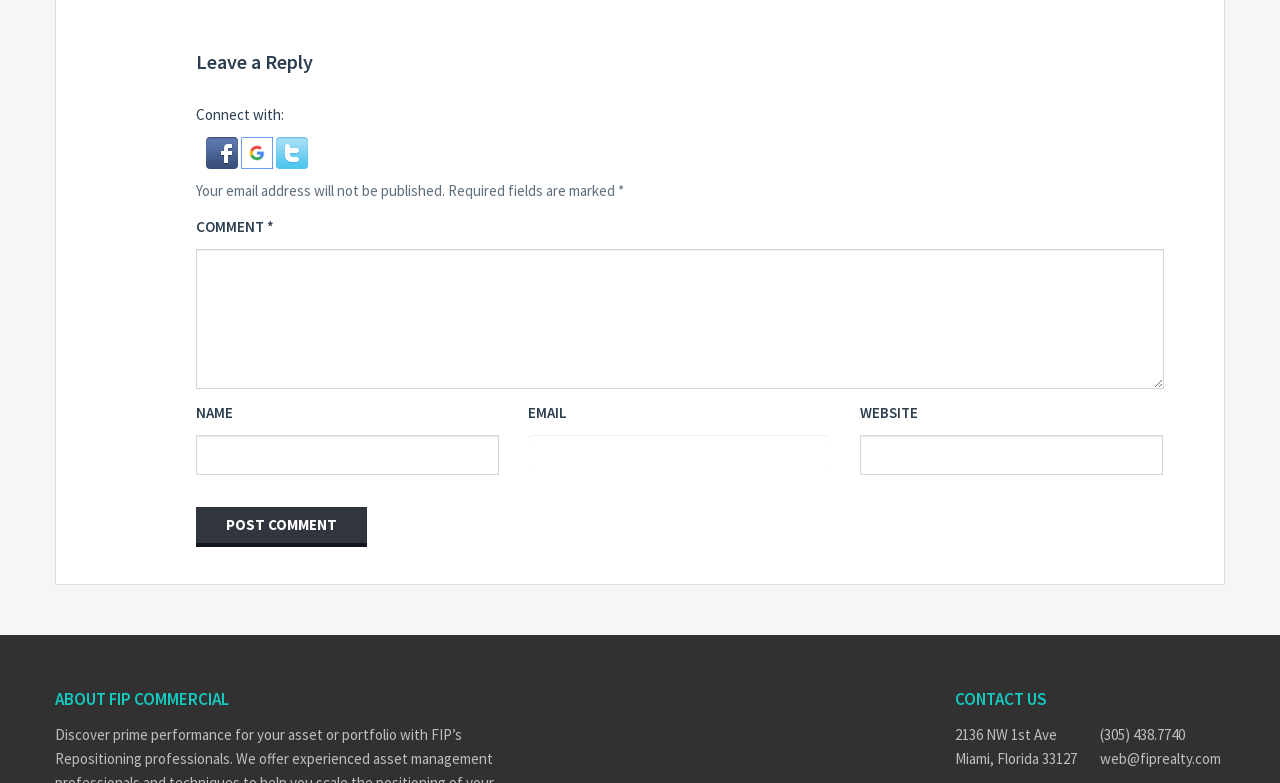What is the label of the first text box?
Based on the screenshot, give a detailed explanation to answer the question.

The first text box is labeled as 'COMMENT' which is indicated by the StaticText element with the text 'COMMENT' and is located above the text box with the ID 1182.